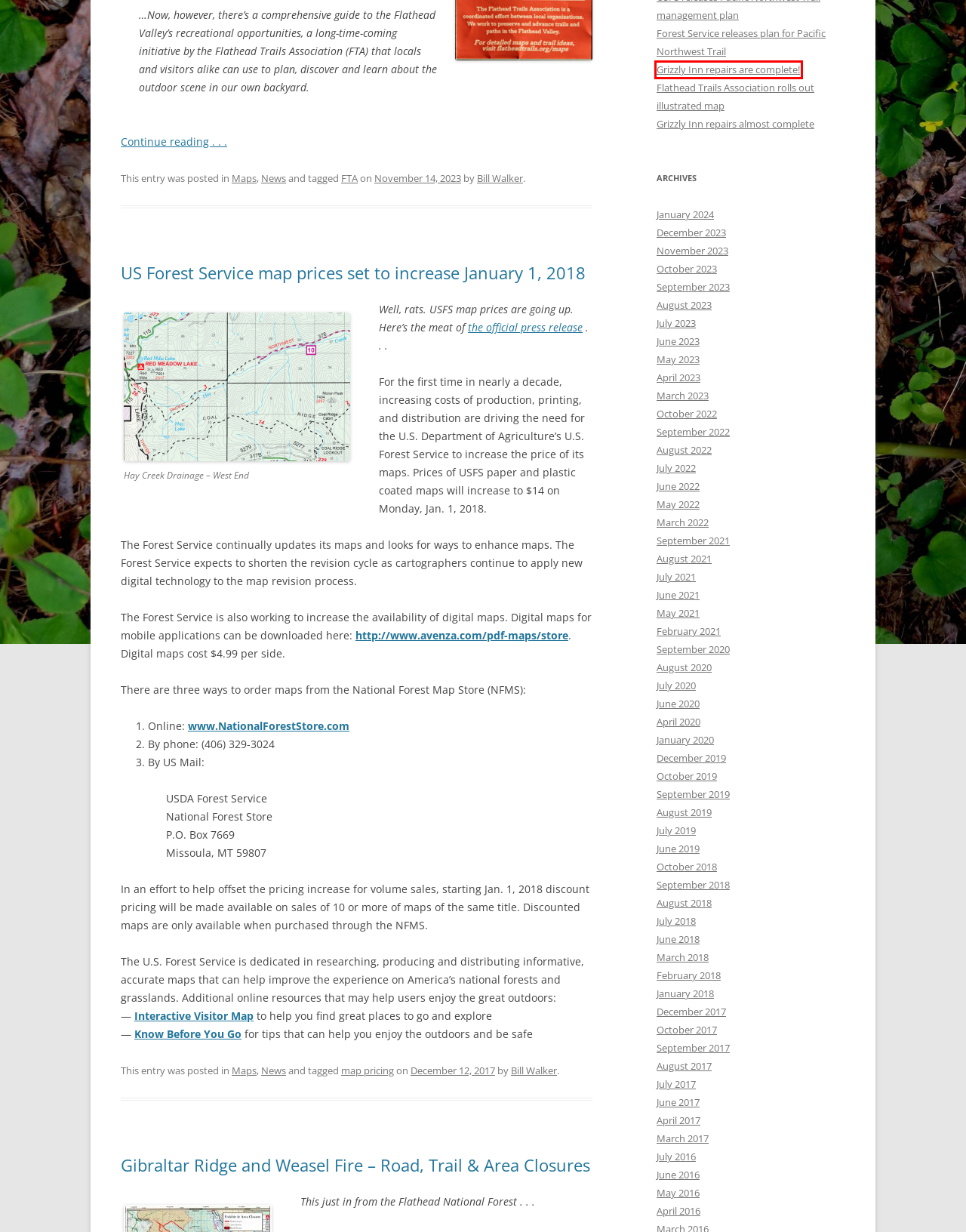You are provided with a screenshot of a webpage where a red rectangle bounding box surrounds an element. Choose the description that best matches the new webpage after clicking the element in the red bounding box. Here are the choices:
A. News | North Fork Trails Association
B. October | 2019 | North Fork Trails Association
C. July | 2019 | North Fork Trails Association
D. June | 2019 | North Fork Trails Association
E. December | 2019 | North Fork Trails Association
F. June | 2023 | North Fork Trails Association
G. February | 2018 | North Fork Trails Association
H. Grizzly Inn repairs are complete! | North Fork Trails Association

H